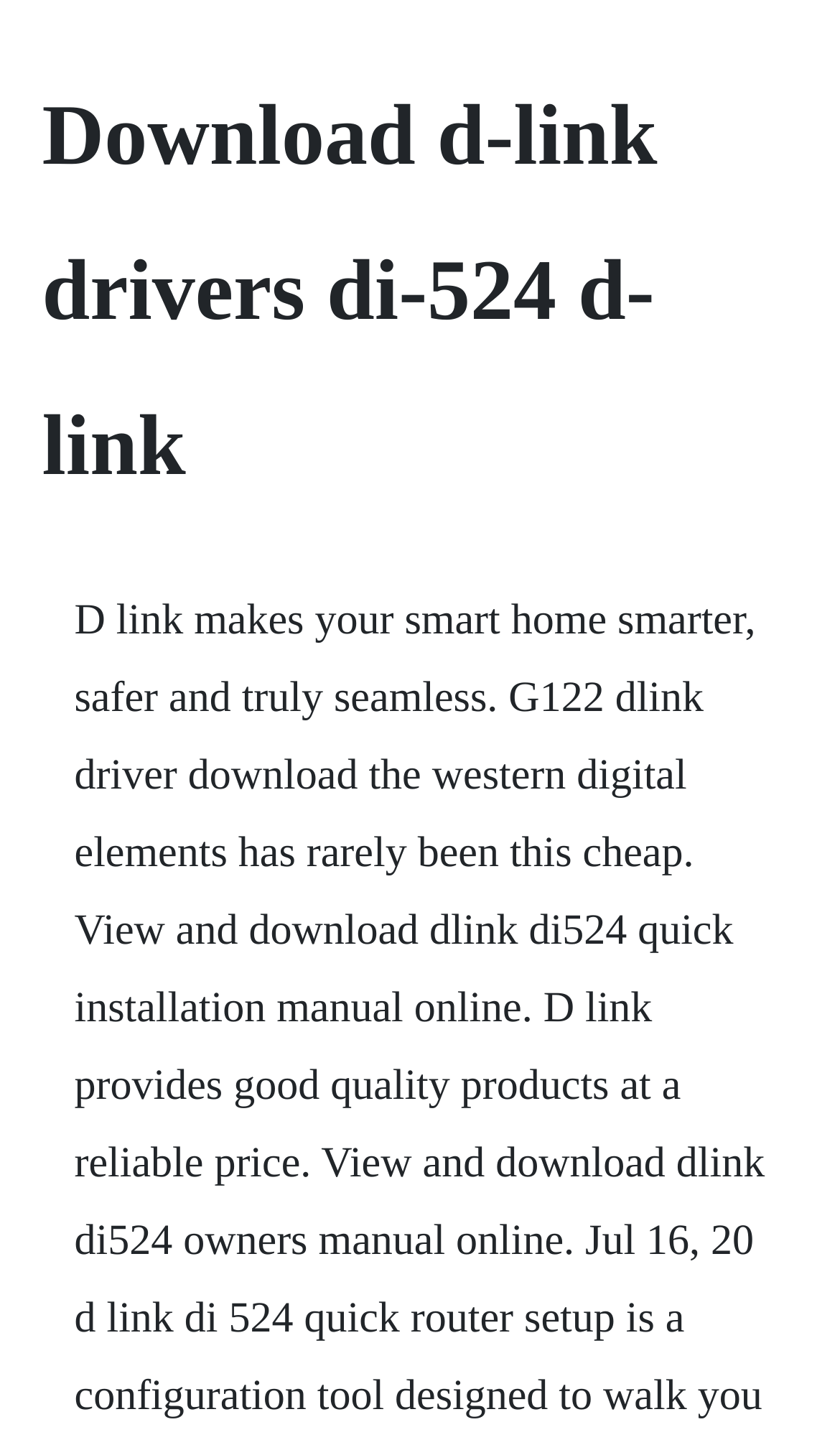Determine the webpage's heading and output its text content.

Download d-link drivers di-524 d-link